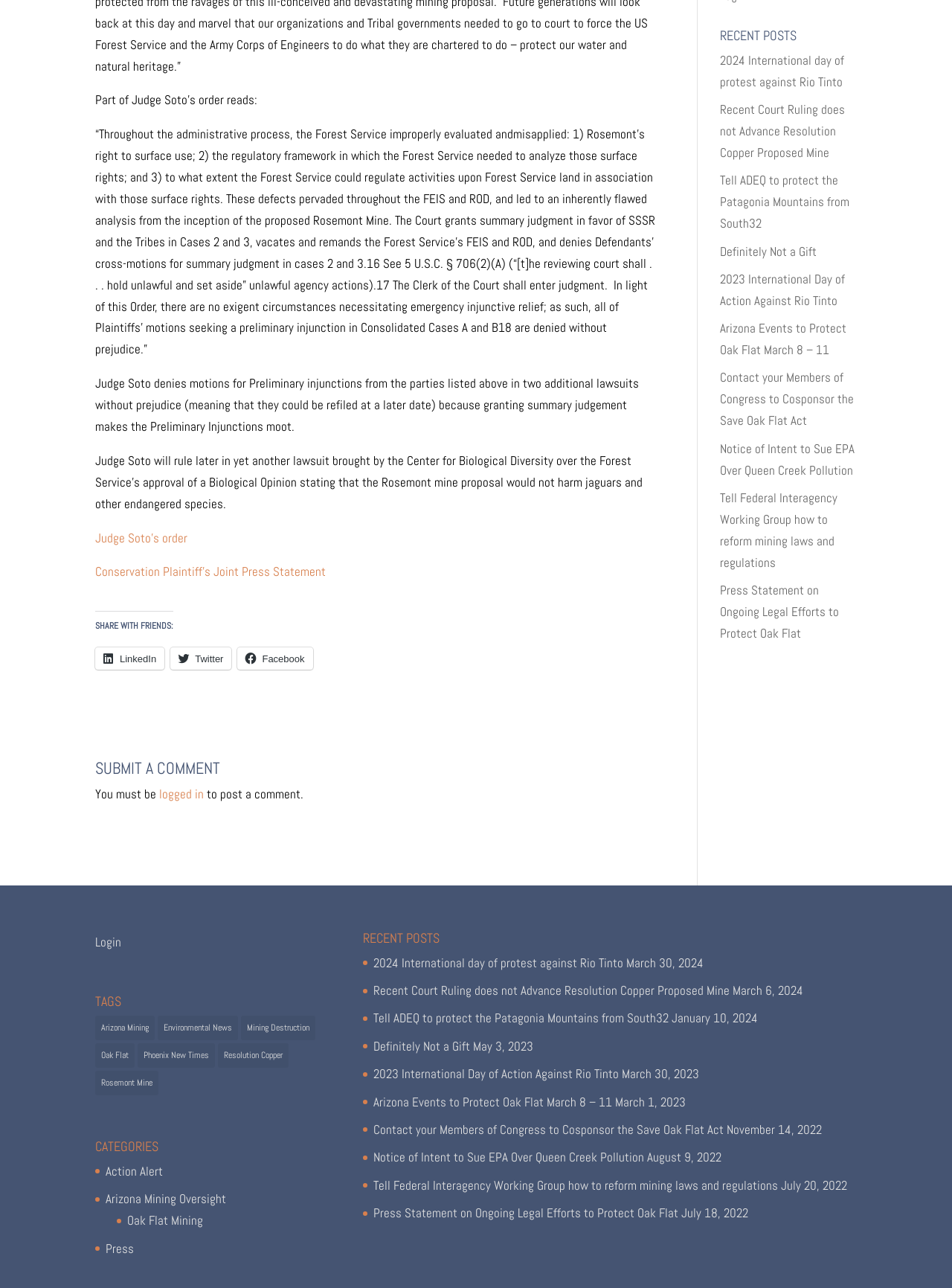Please identify the bounding box coordinates of the element I need to click to follow this instruction: "Share with friends on LinkedIn".

[0.1, 0.503, 0.173, 0.52]